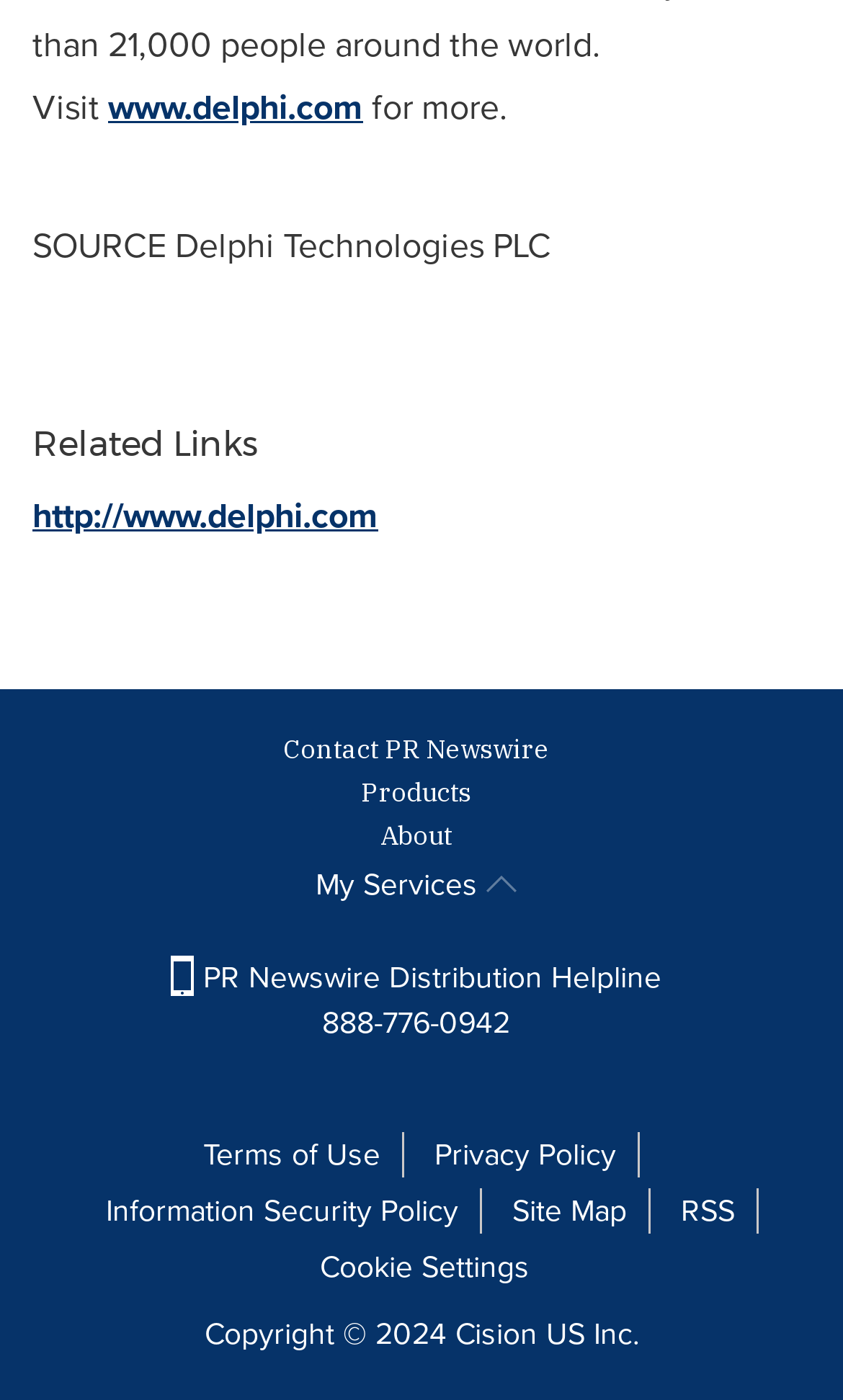Bounding box coordinates are to be given in the format (top-left x, top-left y, bottom-right x, bottom-right y). All values must be floating point numbers between 0 and 1. Provide the bounding box coordinate for the UI element described as: Information Security Policy

[0.126, 0.849, 0.544, 0.881]